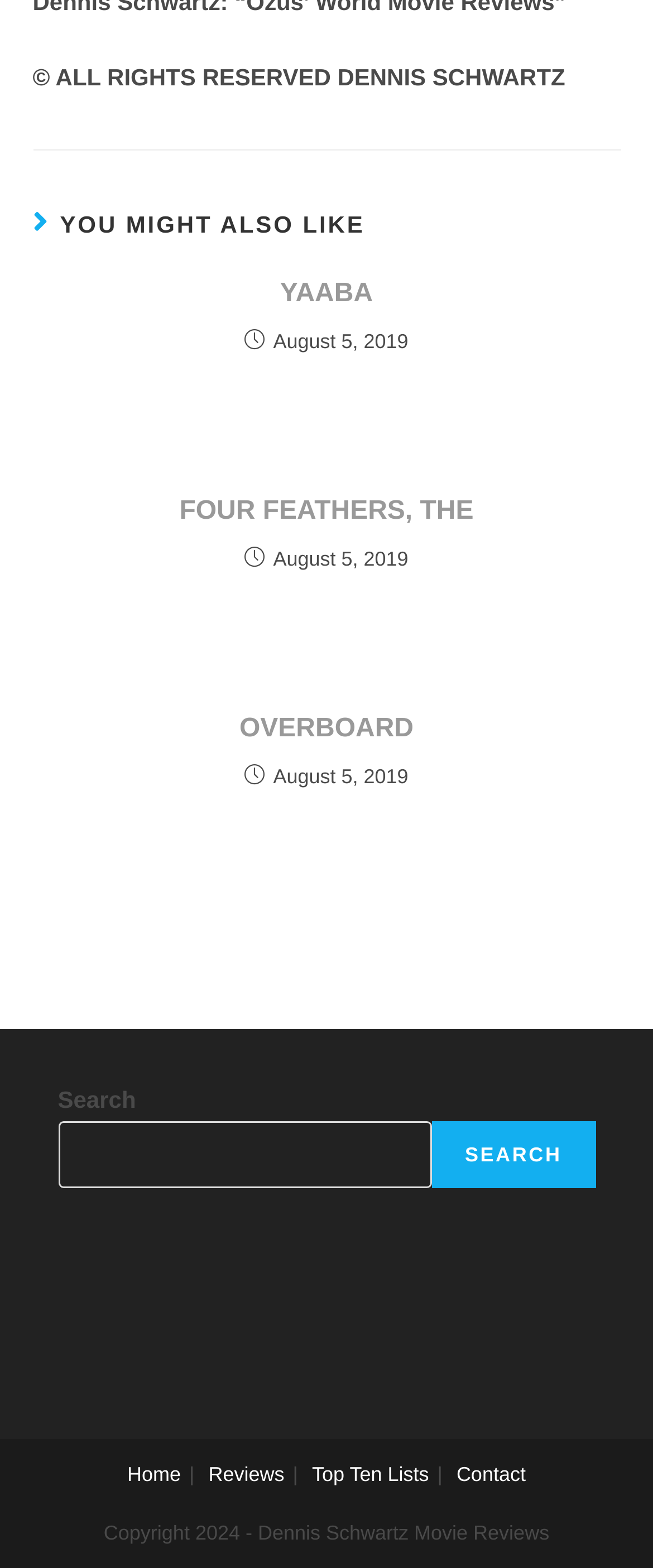Show the bounding box coordinates of the element that should be clicked to complete the task: "Share on LinkedIn".

None